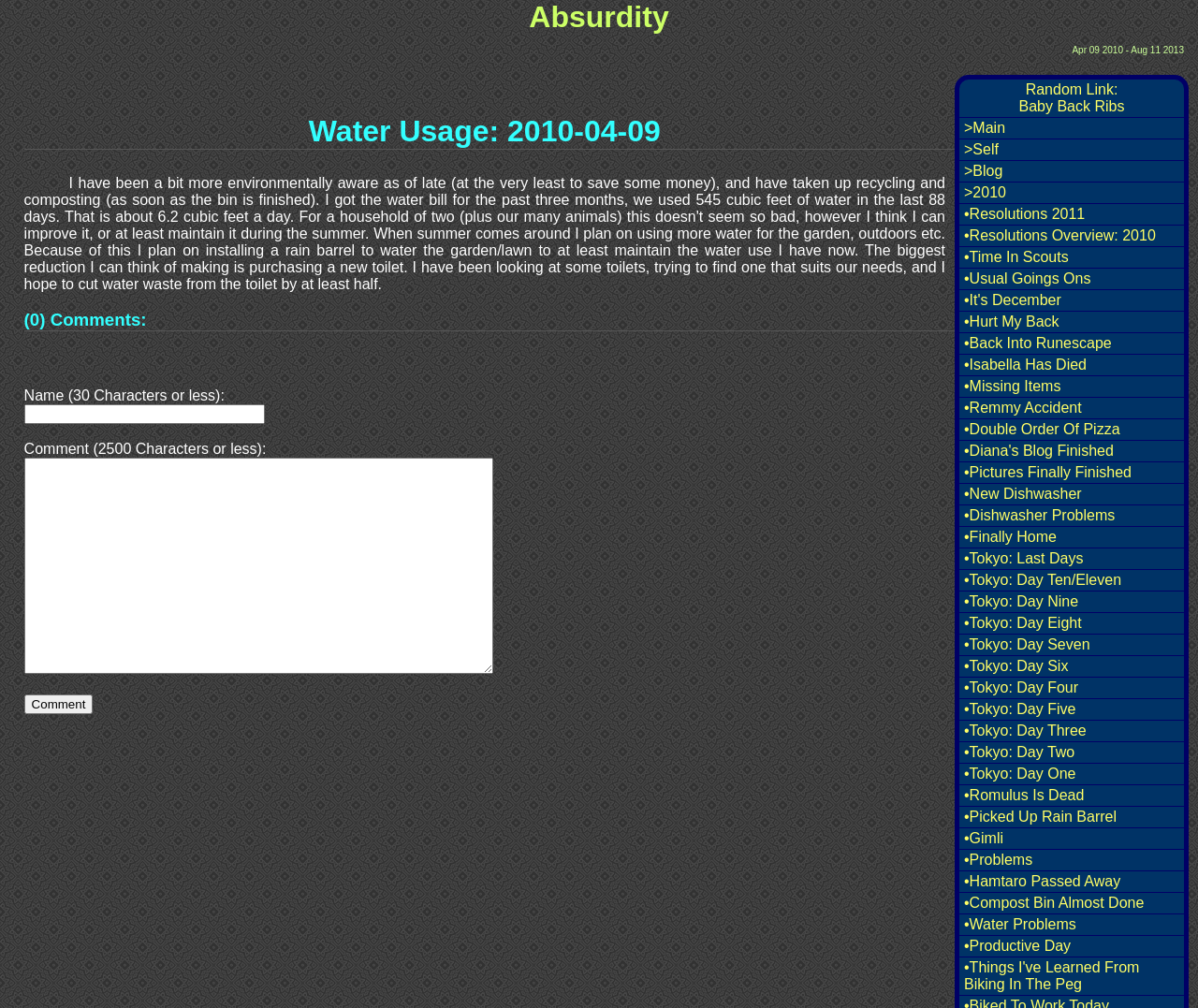Specify the bounding box coordinates of the area to click in order to follow the given instruction: "Click on the 'Main' link."

[0.801, 0.117, 0.988, 0.138]